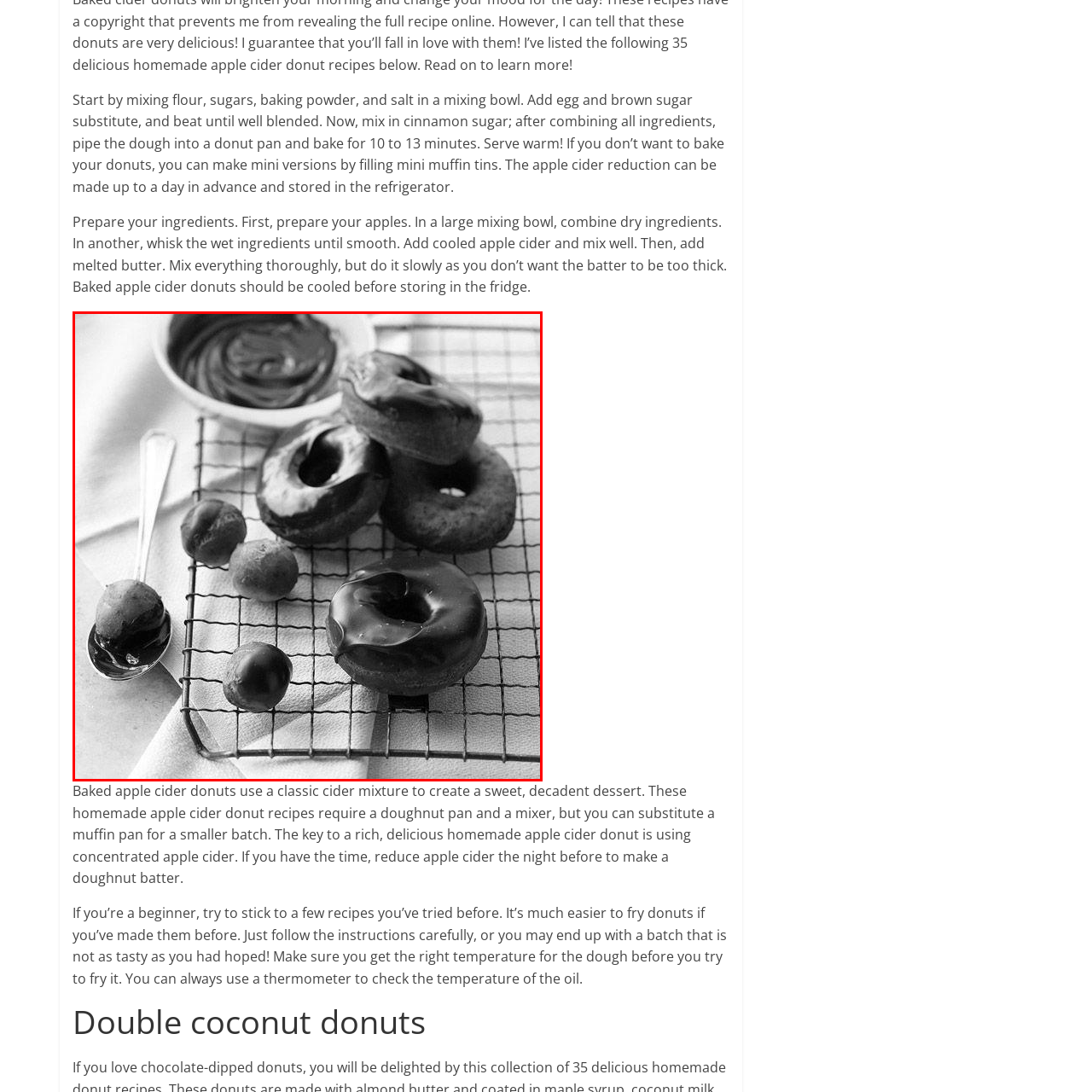Offer an in-depth description of the scene contained in the red rectangle.

In this delightful black and white image, a tempting assortment of freshly baked donuts is presented on a wire cooling rack. The donuts, glistening with a rich chocolate glaze, showcase a variety of shapes and sizes. Among them, two larger ring donuts sit prominently, while smaller donut holes cluster nearby, inviting a sweet indulgence. Off to the side, a spoon rests, its reflective surface hinting at the luscious chocolate sauce in a bowl ready for dipping. This scene captures the essence of homemade baking, emphasizing both the care and creativity behind crafting a decadent treat. Perfect for sharing or enjoying solo, these donuts promise a warm, comforting experience that tantalizes the senses.